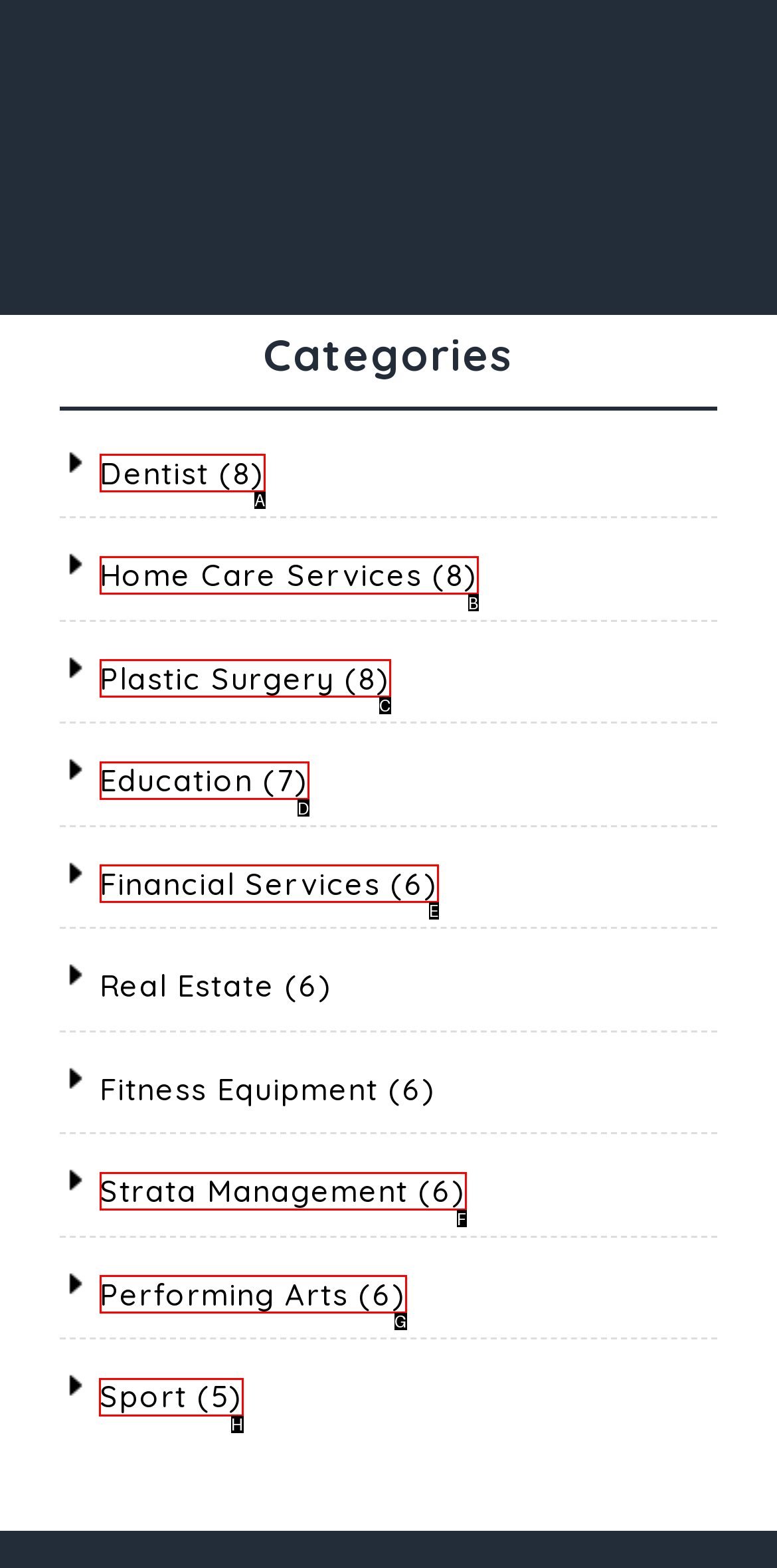Select the appropriate bounding box to fulfill the task: View posts in Sport category Respond with the corresponding letter from the choices provided.

H